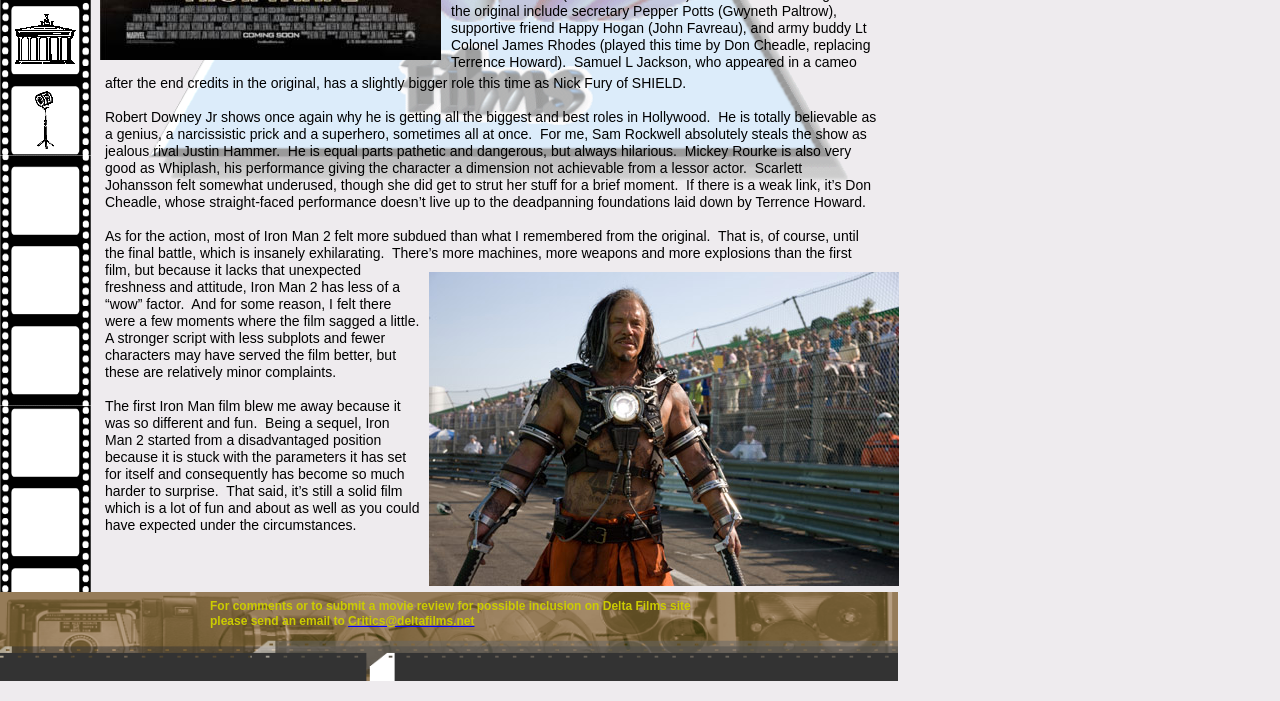Give the bounding box coordinates for this UI element: "Critics@deltafilms.net". The coordinates should be four float numbers between 0 and 1, arranged as [left, top, right, bottom].

[0.272, 0.873, 0.371, 0.896]